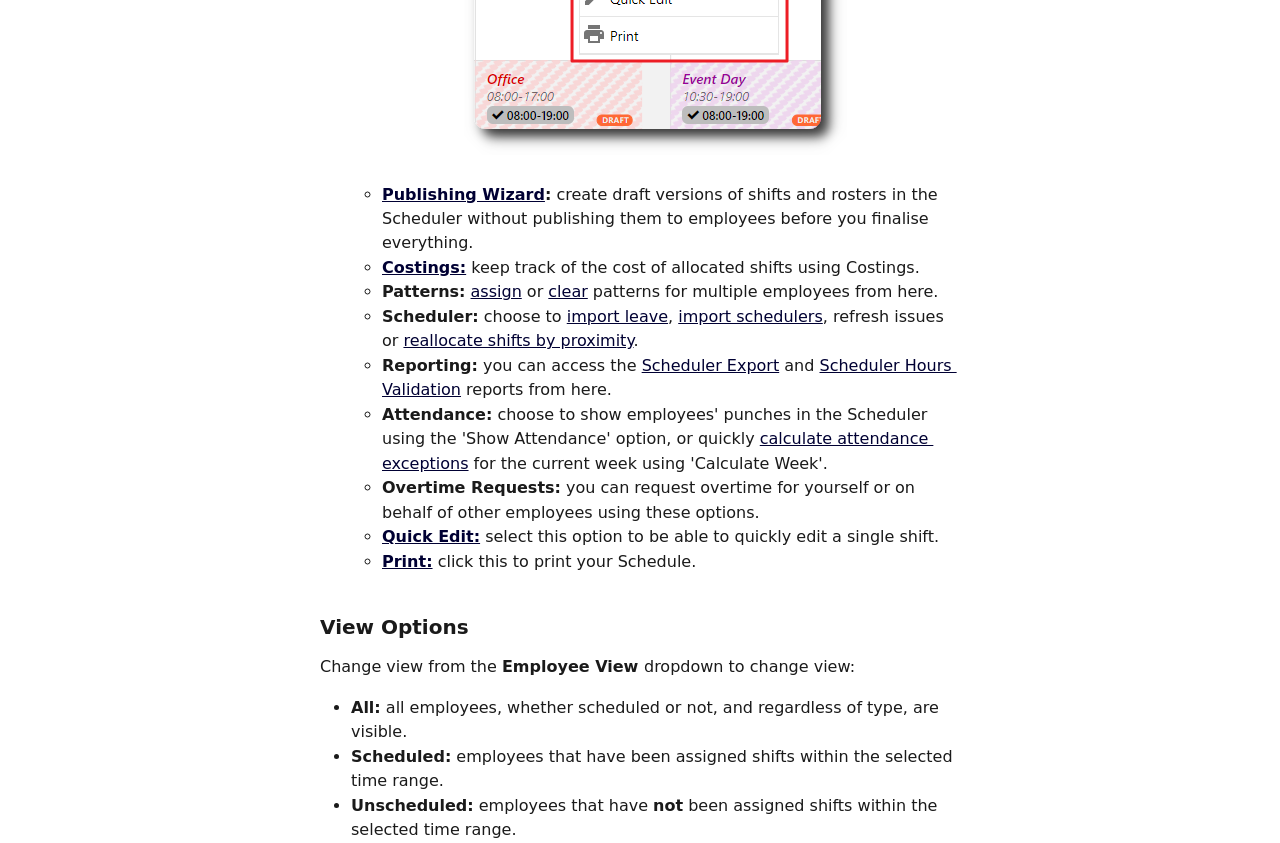Specify the bounding box coordinates of the element's region that should be clicked to achieve the following instruction: "Import leave into the Scheduler". The bounding box coordinates consist of four float numbers between 0 and 1, in the format [left, top, right, bottom].

[0.443, 0.364, 0.522, 0.387]